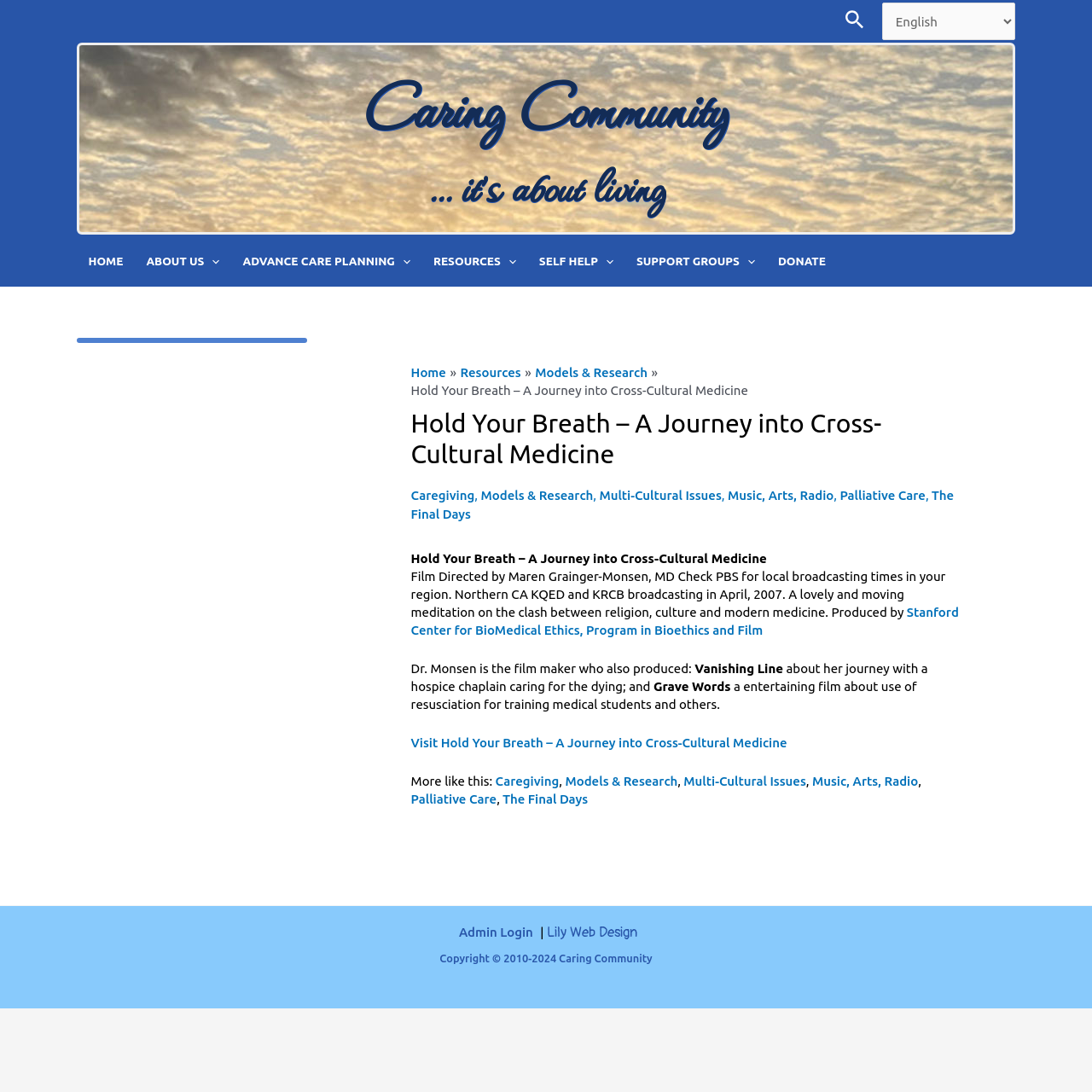Refer to the image and provide an in-depth answer to the question: 
What is the purpose of the 'Menu Toggle' application?

The 'Menu Toggle' application is used to expand or collapse menu items in the site navigation section. It is an application element with an image icon, and when clicked, it toggles the visibility of the corresponding menu items.